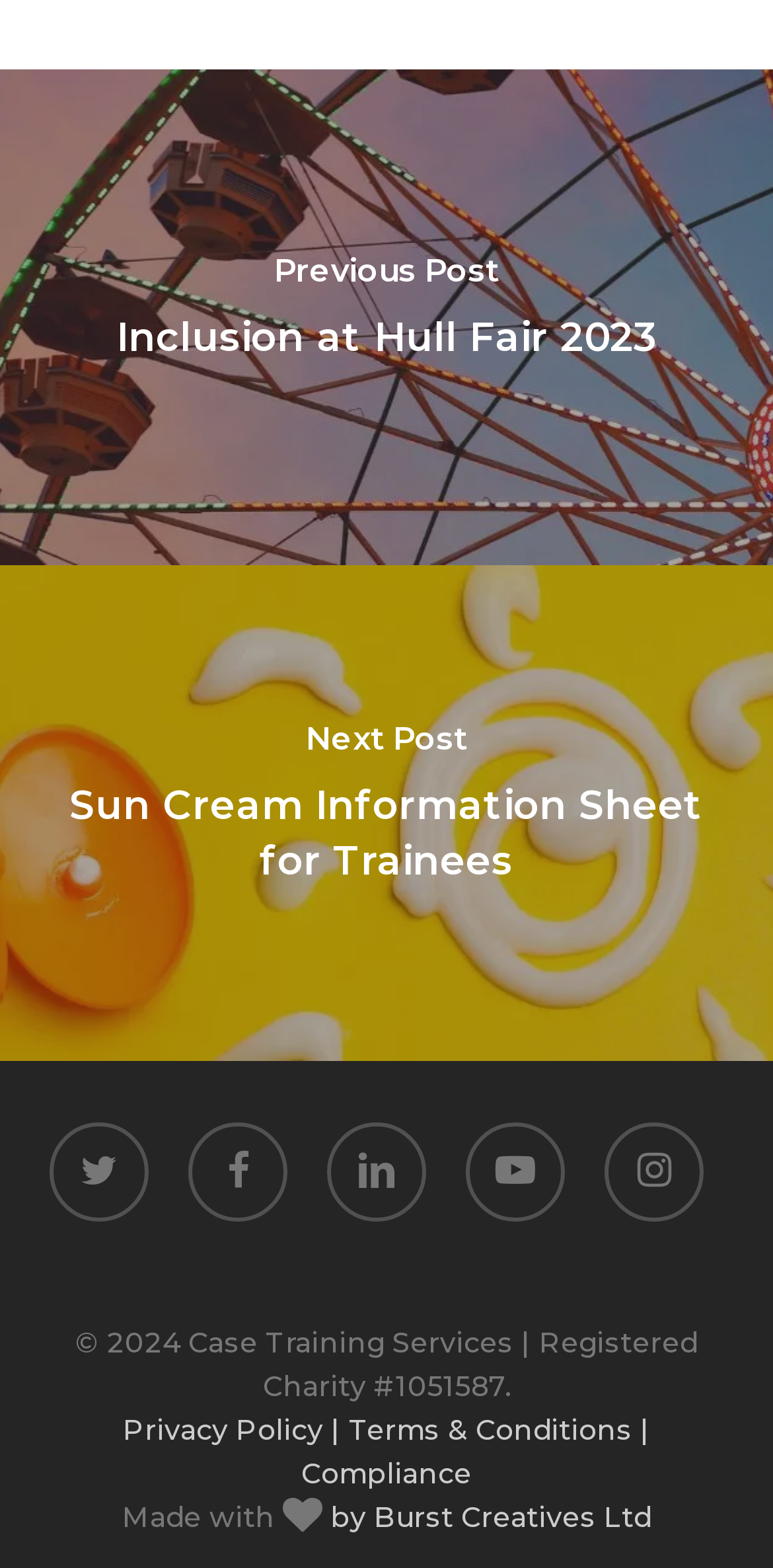Locate the bounding box coordinates of the UI element described by: "Terms & Conditions |". Provide the coordinates as four float numbers between 0 and 1, formatted as [left, top, right, bottom].

[0.451, 0.9, 0.841, 0.923]